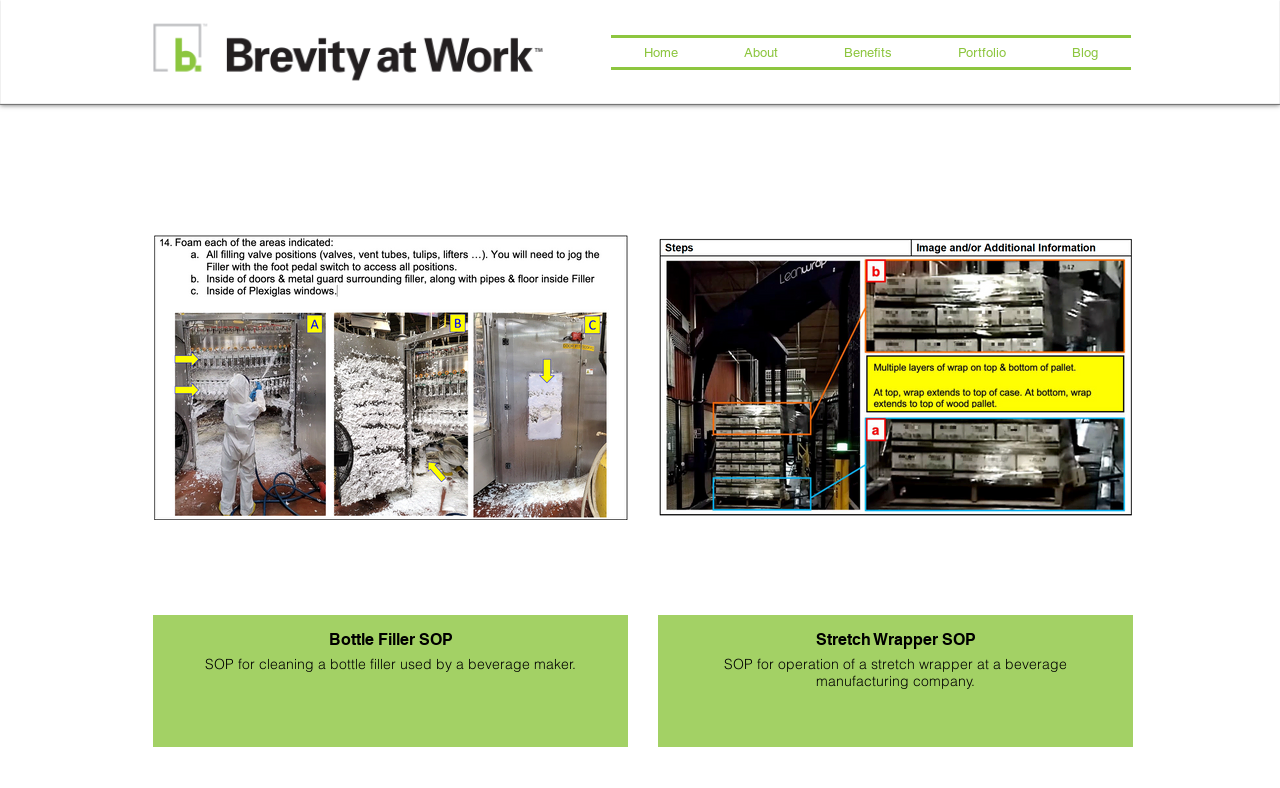What are the main navigation links?
Using the visual information from the image, give a one-word or short-phrase answer.

Home, About, Benefits, Portfolio, Blog